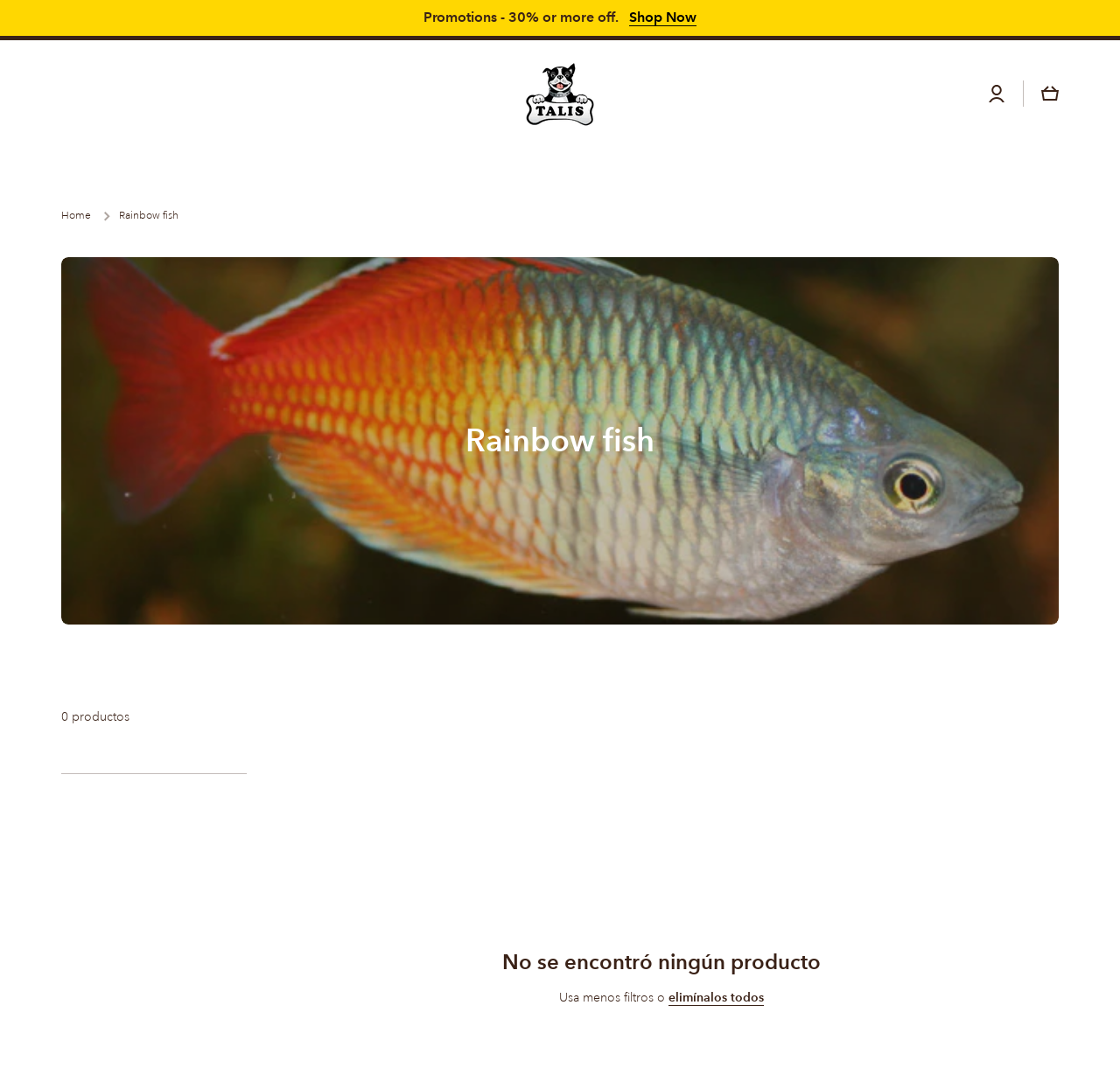Please find the bounding box coordinates of the element that must be clicked to perform the given instruction: "Read about Plan to train more than 3 million civil servants in India in horn skills". The coordinates should be four float numbers from 0 to 1, i.e., [left, top, right, bottom].

None